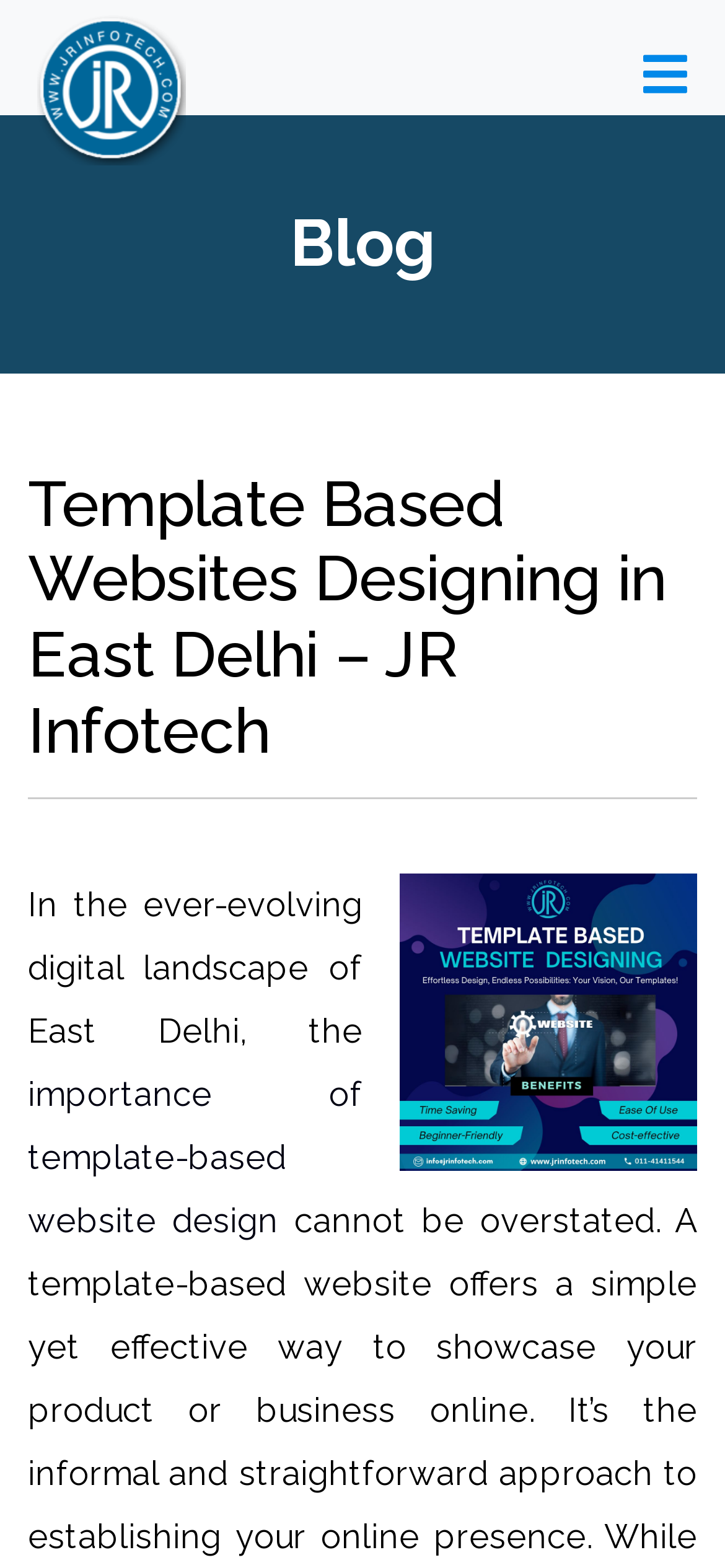Refer to the element description importance of template-based website design and identify the corresponding bounding box in the screenshot. Format the coordinates as (top-left x, top-left y, bottom-right x, bottom-right y) with values in the range of 0 to 1.

[0.038, 0.685, 0.5, 0.79]